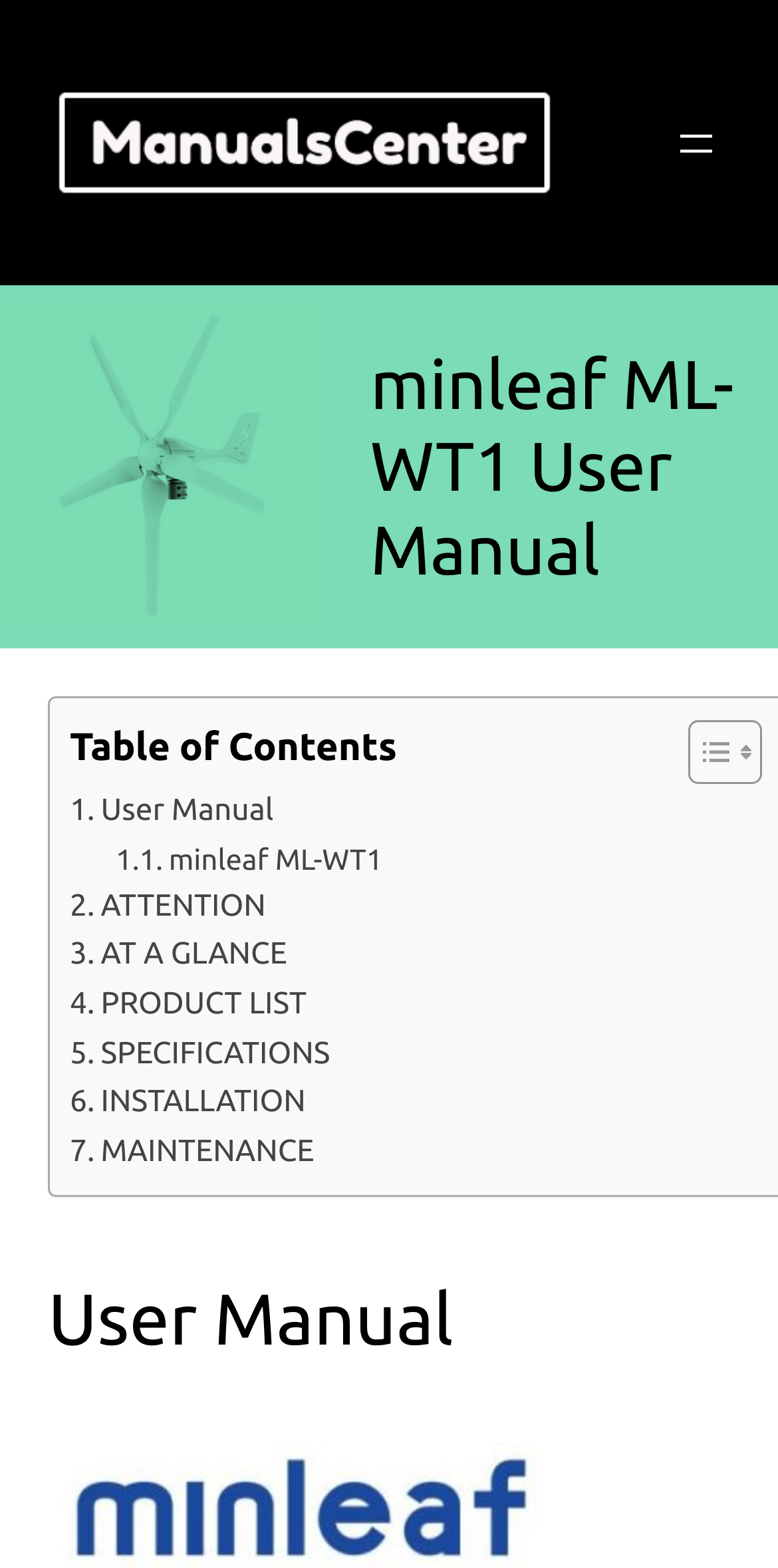Please answer the following question using a single word or phrase: How many links are there in the table of contents?

7